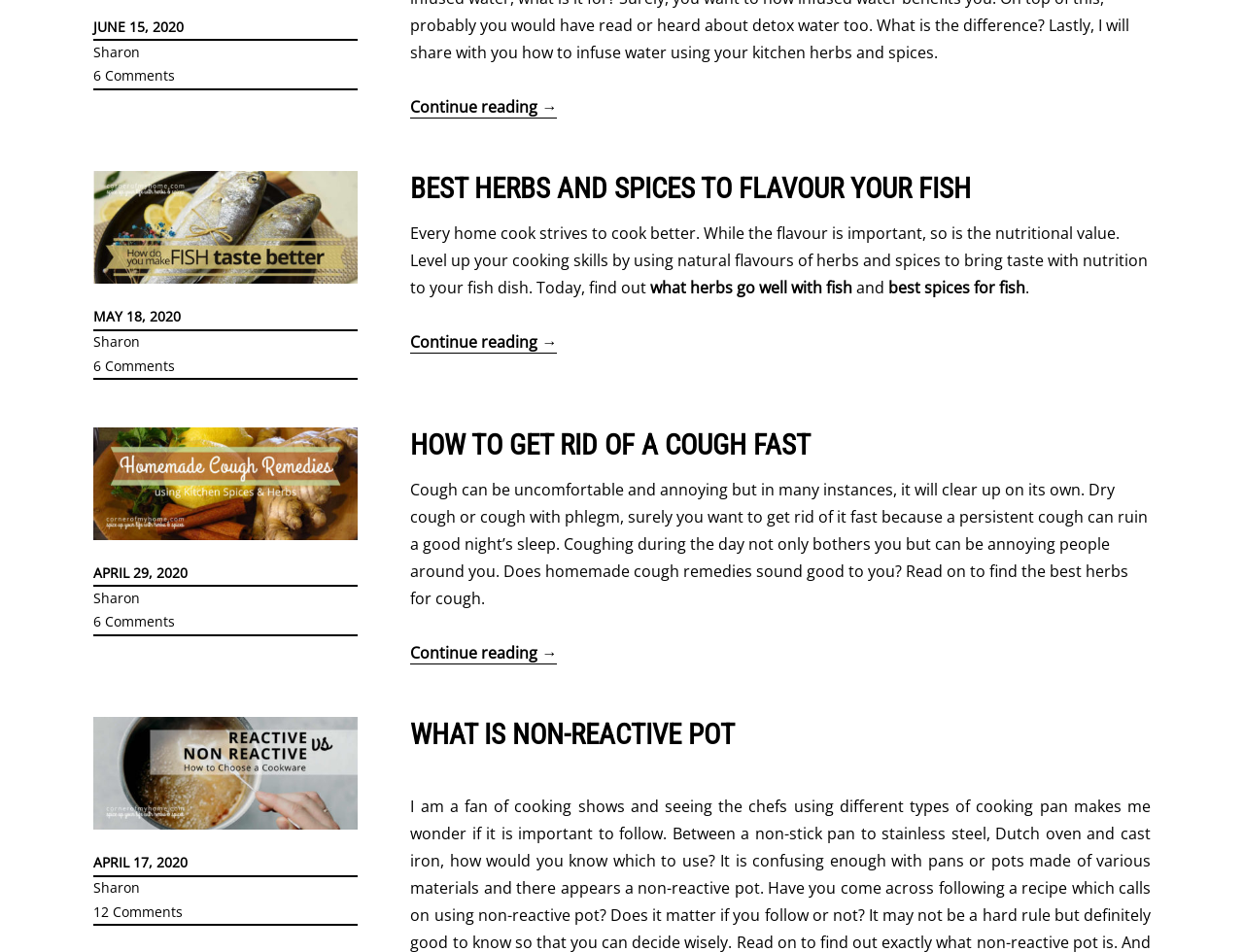Find the bounding box coordinates for the area that must be clicked to perform this action: "Learn about herbs and spices for fish".

[0.33, 0.179, 0.925, 0.218]